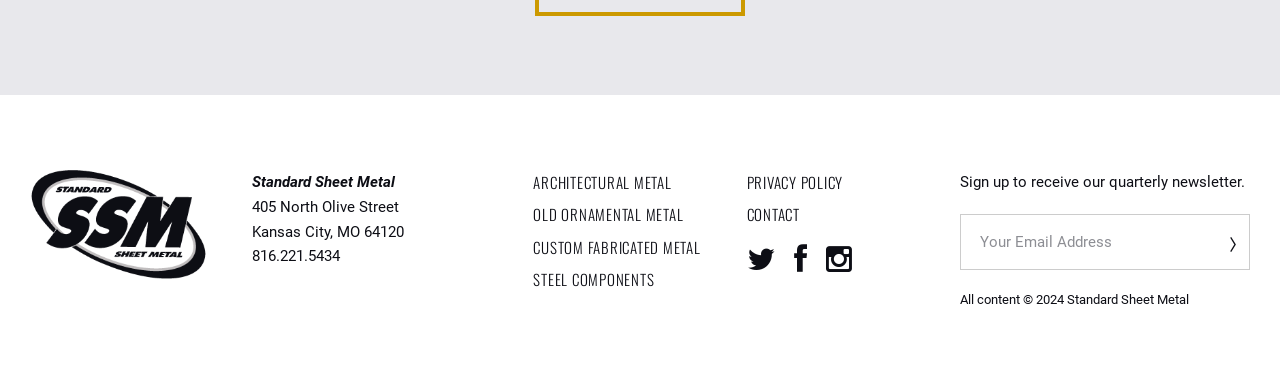Identify the bounding box coordinates of the clickable region required to complete the instruction: "Visit ARCHITECTURAL METAL page". The coordinates should be given as four float numbers within the range of 0 and 1, i.e., [left, top, right, bottom].

[0.417, 0.461, 0.525, 0.521]